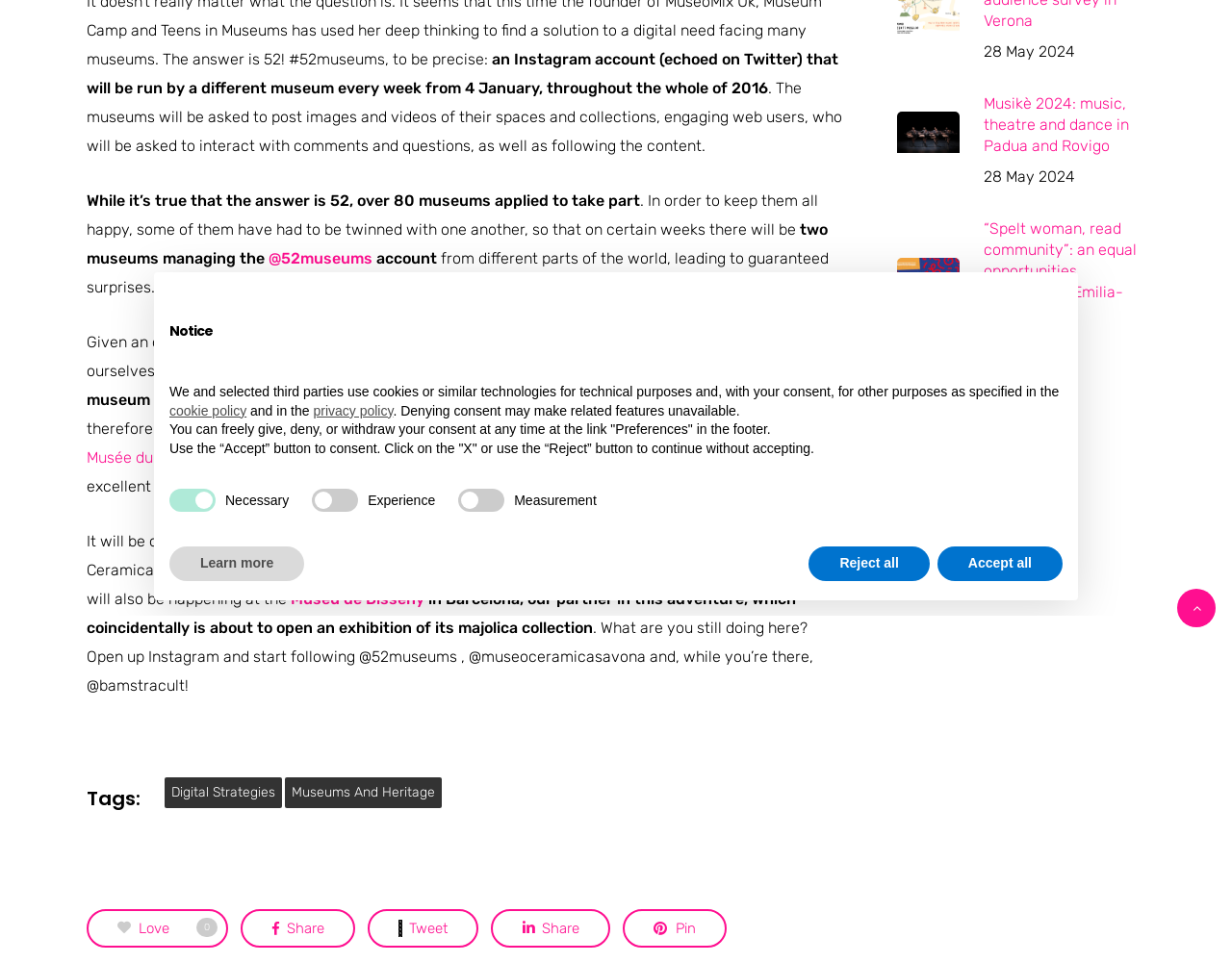Provide the bounding box coordinates of the UI element that matches the description: "Nestegg Solutions, Inc.".

None